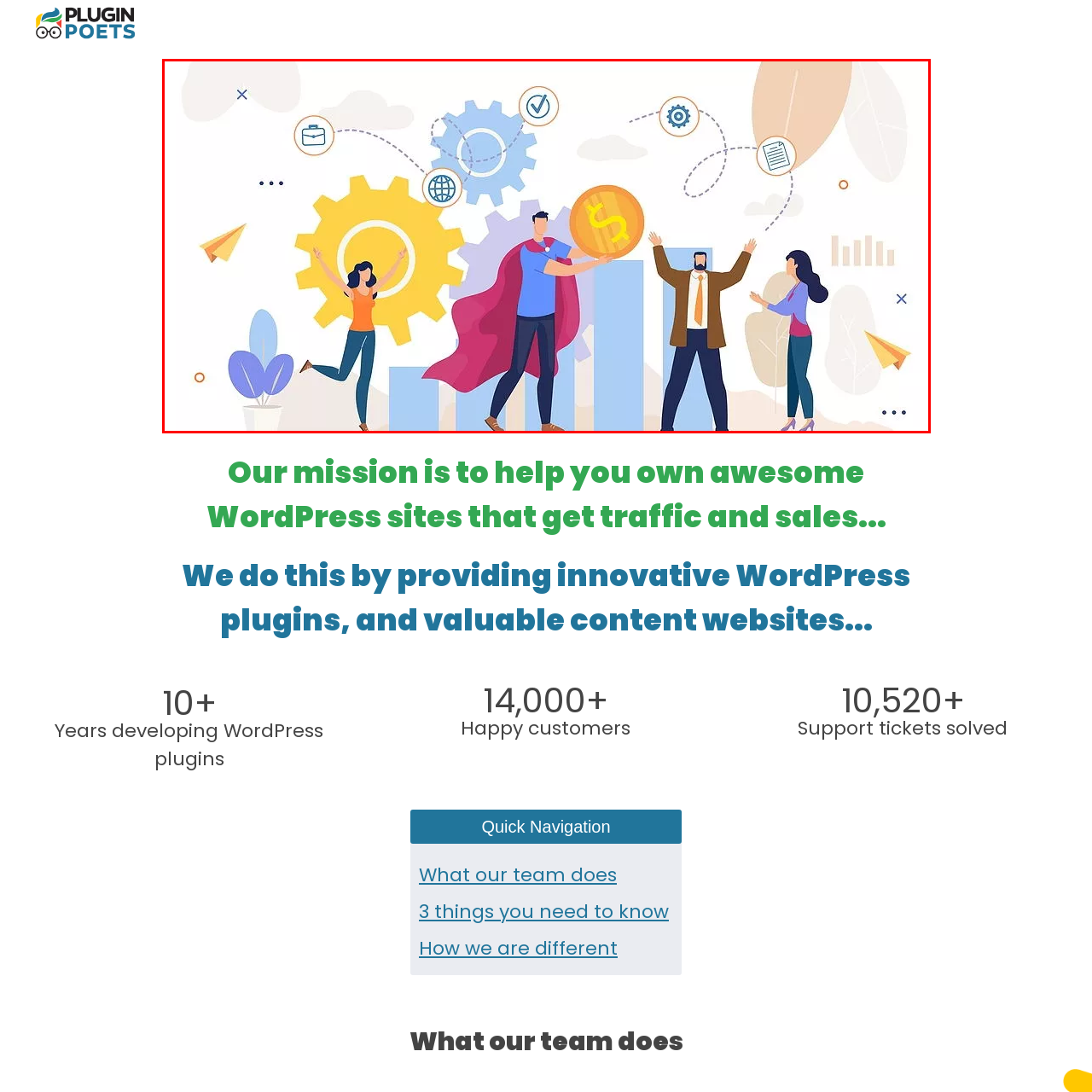Inspect the area within the red bounding box and elaborate on the following question with a detailed answer using the image as your reference: What is the woman on the left doing?

The woman on the left is jumping playfully, which embodies enthusiasm and creativity, conveying a sense of joy and energy in the collaborative scene.